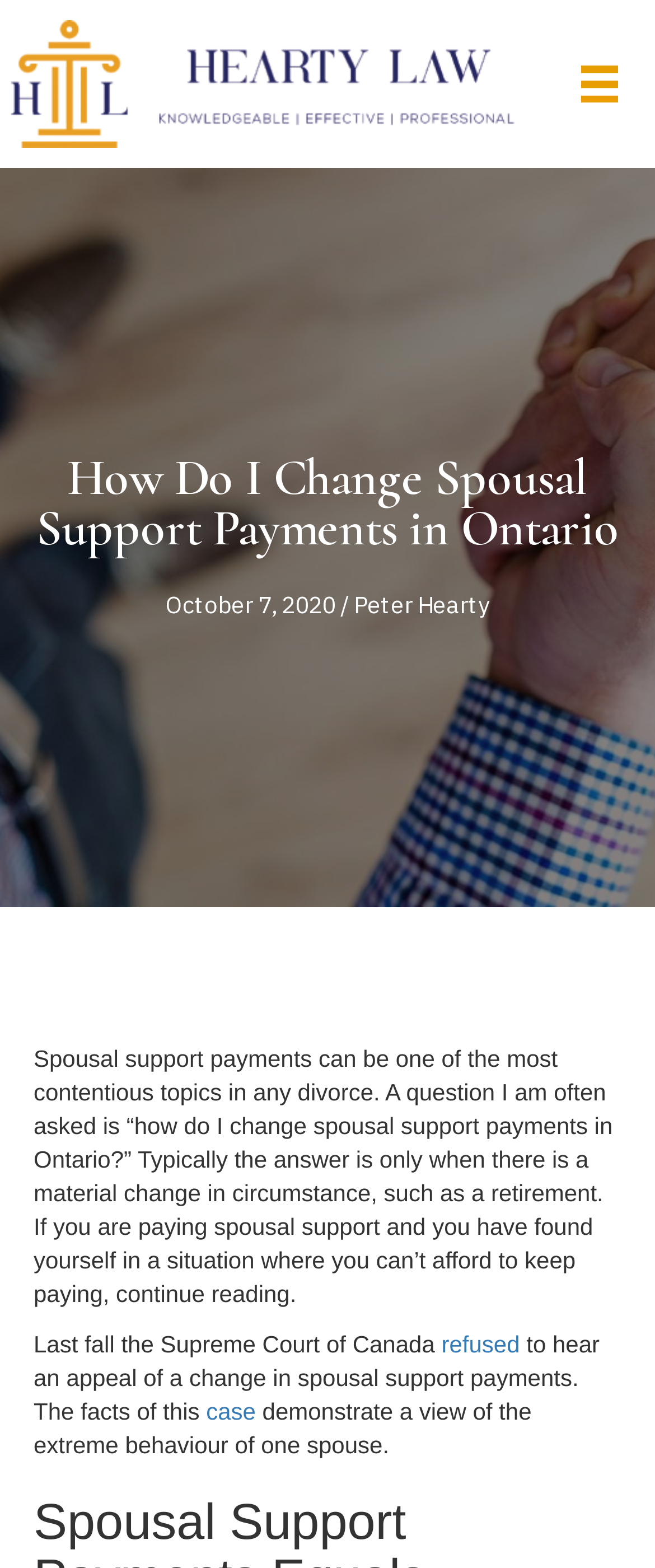Identify the main heading of the webpage and provide its text content.

How Do I Change Spousal Support Payments in Ontario